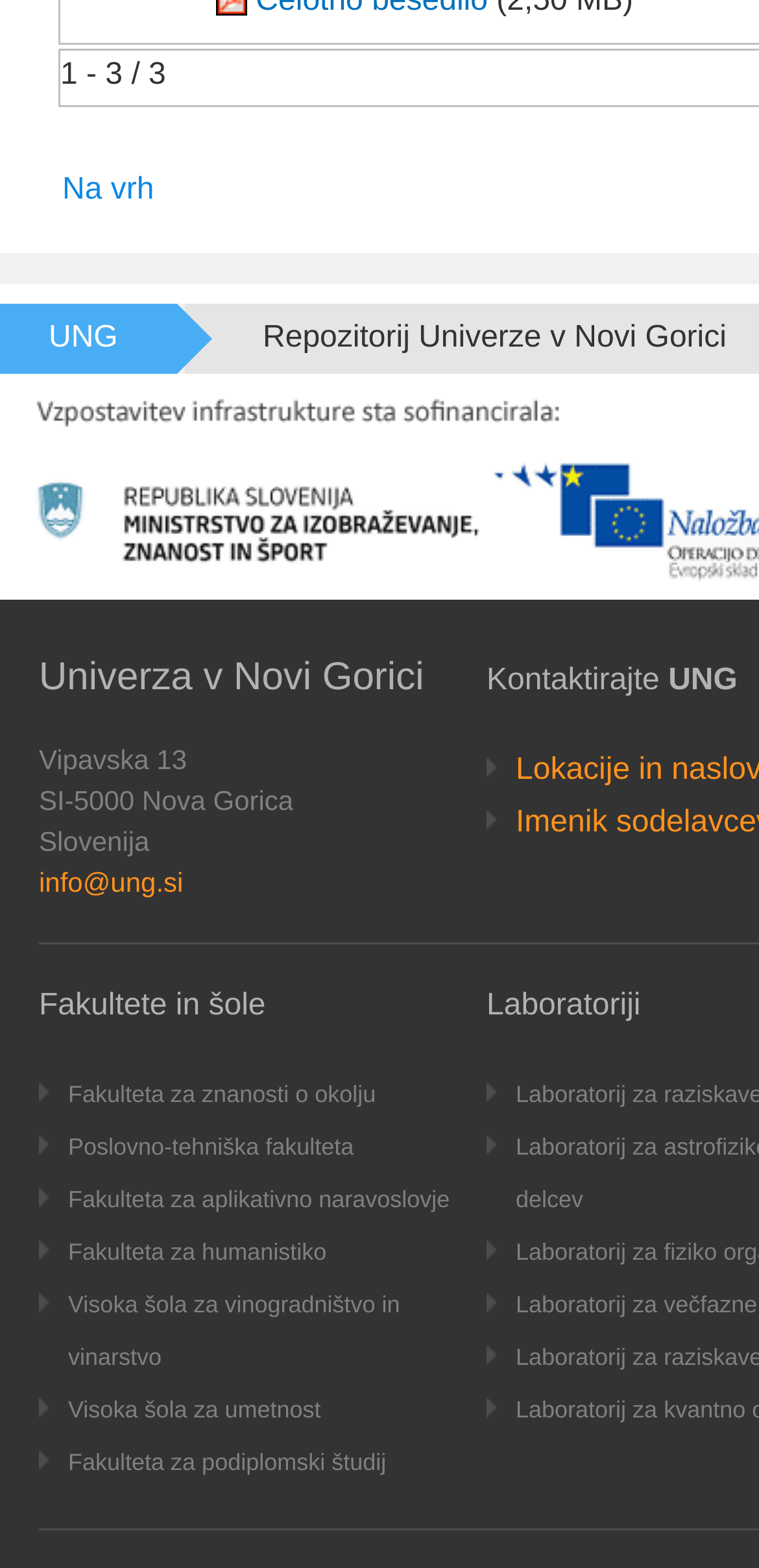What is the name of the school of art listed on the webpage?
Kindly answer the question with as much detail as you can.

I found the name of the school of art by looking at the link elements under the 'Fakultete in šole' static text, which lists the different schools and faculties of the university.